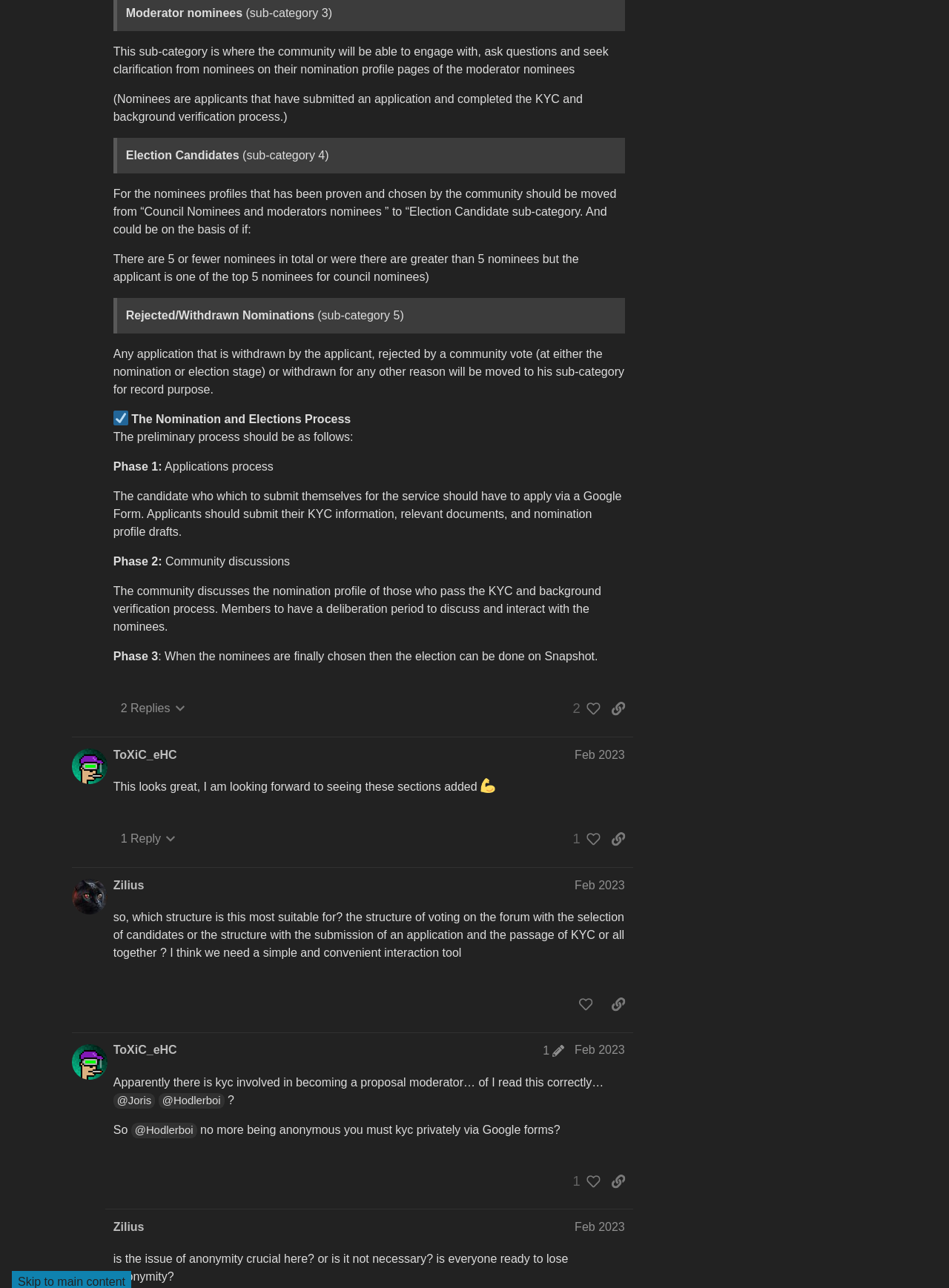Provide the bounding box coordinates for the UI element that is described as: "Mar 2023".

[0.606, 0.878, 0.658, 0.887]